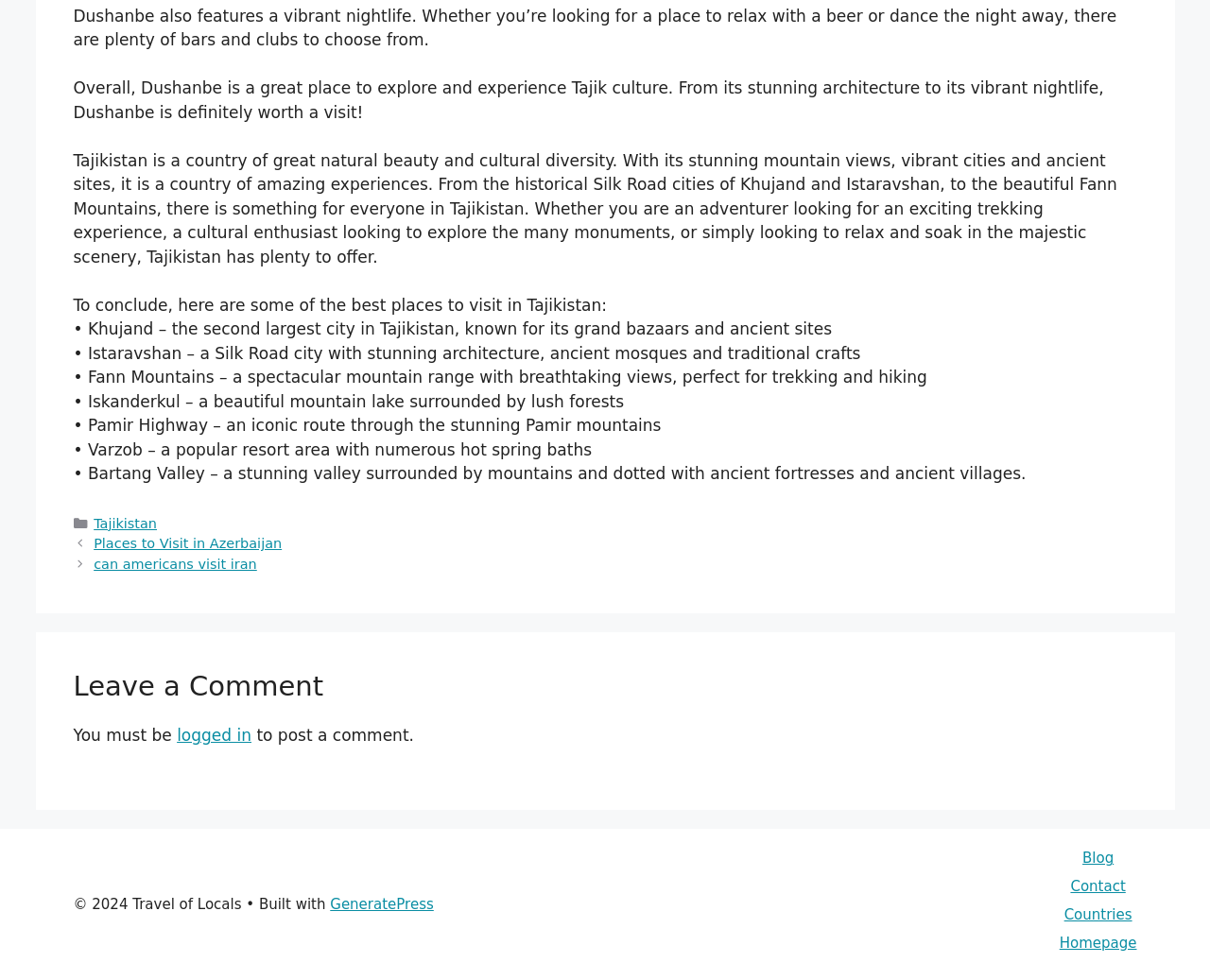Using the webpage screenshot, find the UI element described by Places to Visit in Azerbaijan. Provide the bounding box coordinates in the format (top-left x, top-left y, bottom-right x, bottom-right y), ensuring all values are floating point numbers between 0 and 1.

[0.077, 0.547, 0.233, 0.563]